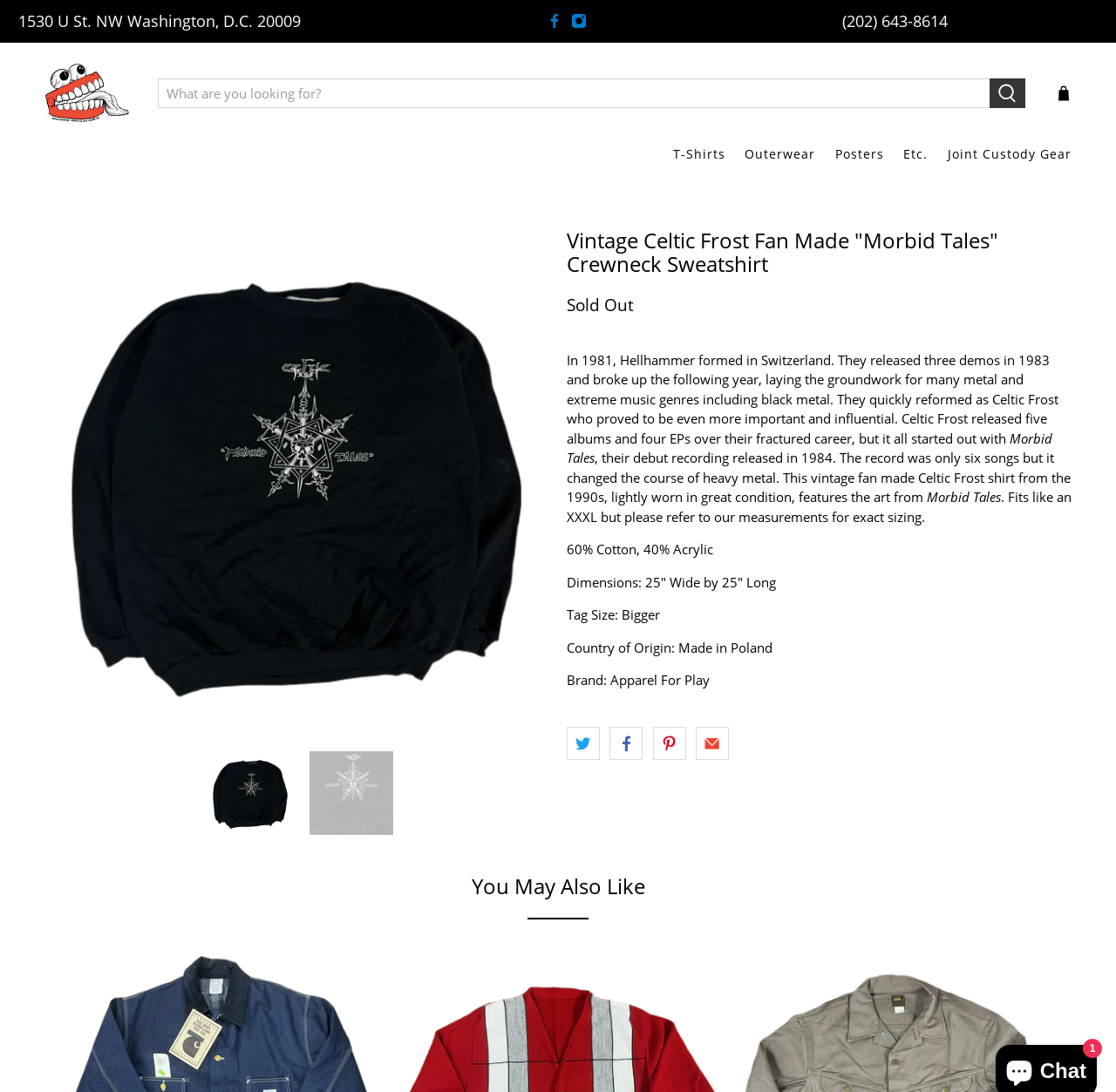Detail the various sections and features present on the webpage.

This webpage appears to be an e-commerce page selling a vintage Celtic Frost fan-made "Morbid Tales" crewneck sweatshirt. At the top of the page, there is a header section with the store's address, phone number, and social media links to Facebook and Instagram. Below this, there is a search bar and a button.

The main content of the page is divided into two sections. On the left, there is a large image of the sweatshirt, which takes up most of the vertical space. On the right, there is a detailed description of the product, including its history, features, and specifications. The description is divided into several paragraphs, with headings and static text.

Above the product description, there is a navigation menu with links to different categories, such as T-Shirts, Outerwear, Posters, and Etc. Below the product description, there are social media sharing links to Twitter, Facebook, Pinterest, and Email.

At the bottom of the page, there is a section titled "You May Also Like" with an image, but the content is not fully described.

There are a total of 5 images on the page, including the product image, social media icons, and a sharing icon. There are also 7 links to different categories, 4 social media sharing links, and 1 email link.